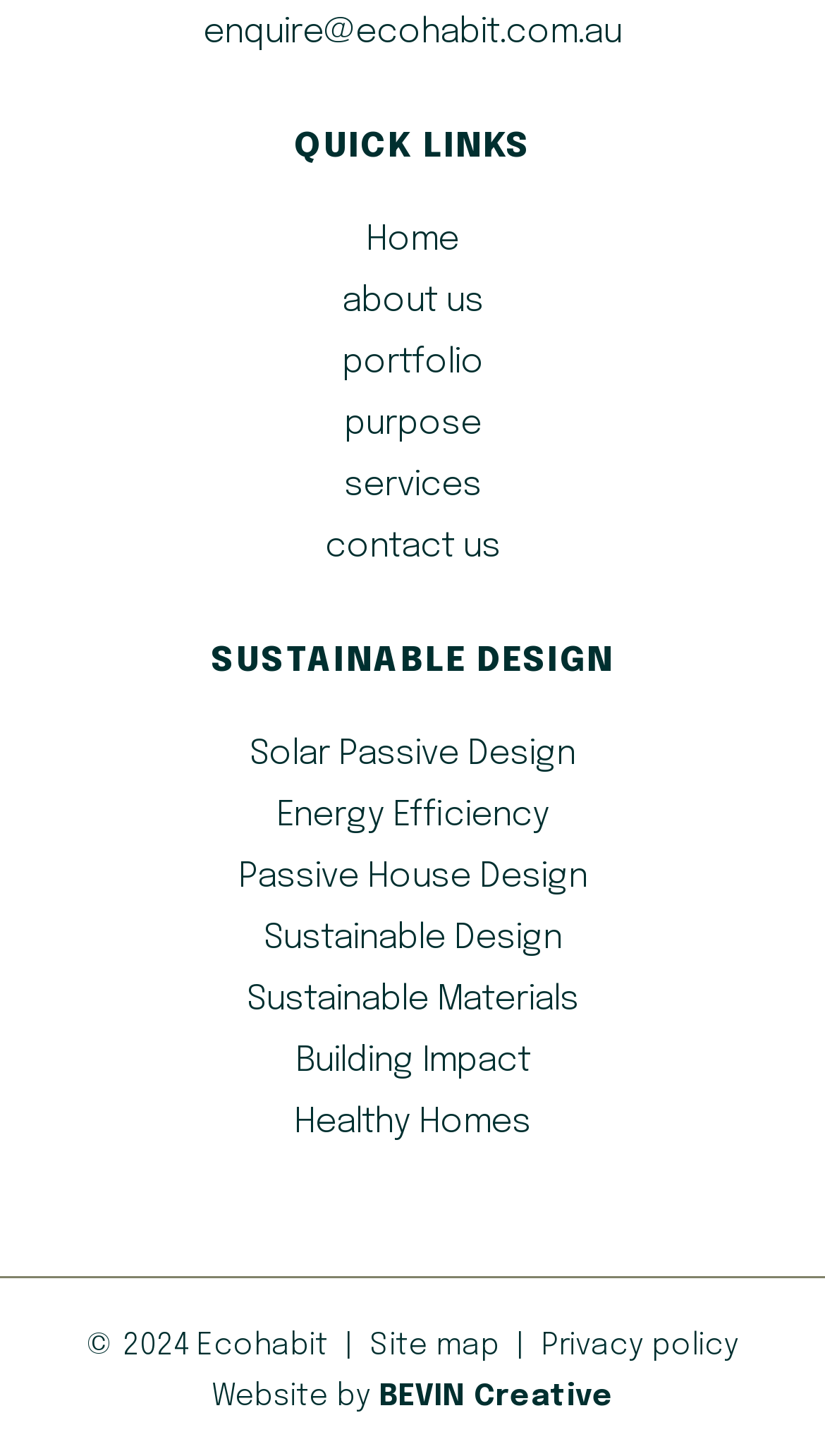Please determine the bounding box coordinates of the element's region to click in order to carry out the following instruction: "Go to the home page". The coordinates should be four float numbers between 0 and 1, i.e., [left, top, right, bottom].

[0.051, 0.148, 0.949, 0.182]